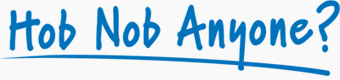What is the tone of the phrase?
Please answer the question with a single word or phrase, referencing the image.

Playful